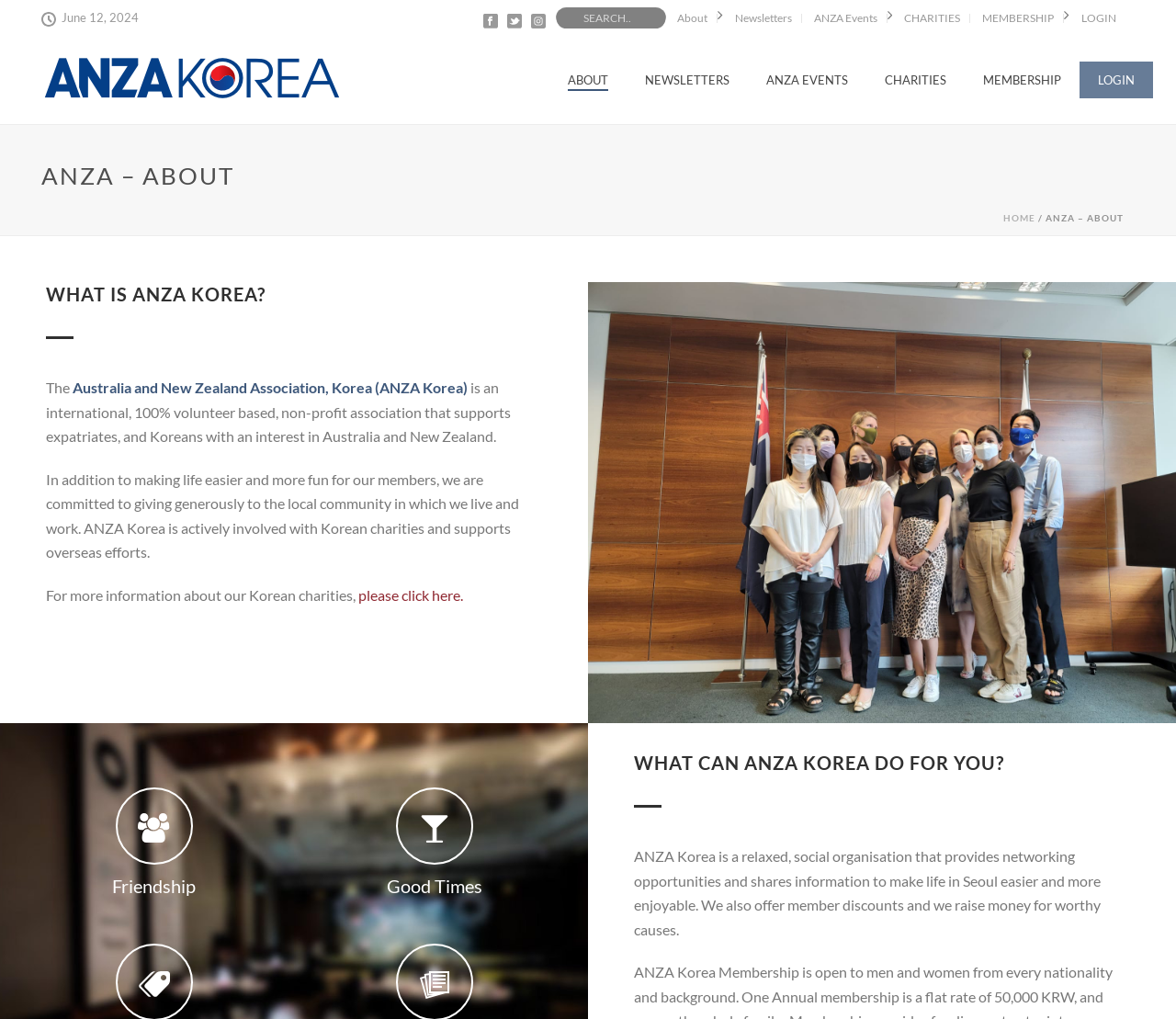Construct a comprehensive description capturing every detail on the webpage.

The webpage is about ANZA Korea, an international, non-profit association that supports expatriates and Koreans with an interest in Australia and New Zealand. At the top, there is a navigation menu with links to "About", "Newsletters", "ANZA Events", "CHARITIES", "MEMBERSHIP", and "LOGIN". Below the navigation menu, there is a search bar with a button.

On the left side, there is a section with the title "ANZA – ABOUT" and a brief introduction to ANZA Korea. The introduction explains that ANZA Korea is a 100% volunteer-based, non-profit association that supports expatriates and Koreans with an interest in Australia and New Zealand, and is committed to giving generously to the local community.

Below the introduction, there is a section with the title "WHAT IS ANZA KOREA?" and a paragraph explaining the organization's purpose and activities. There is also a link to learn more about their Korean charities.

On the right side, there is a large image that takes up most of the space. Below the image, there are three sections with headings "Friendship", "Good Times", and "WHAT CAN ANZA KOREA DO FOR YOU?". Each section has a brief description and an image.

At the bottom of the page, there is a footer section with links to "HOME" and a separator line. There are also several small images scattered throughout the page, likely used as icons or decorations.